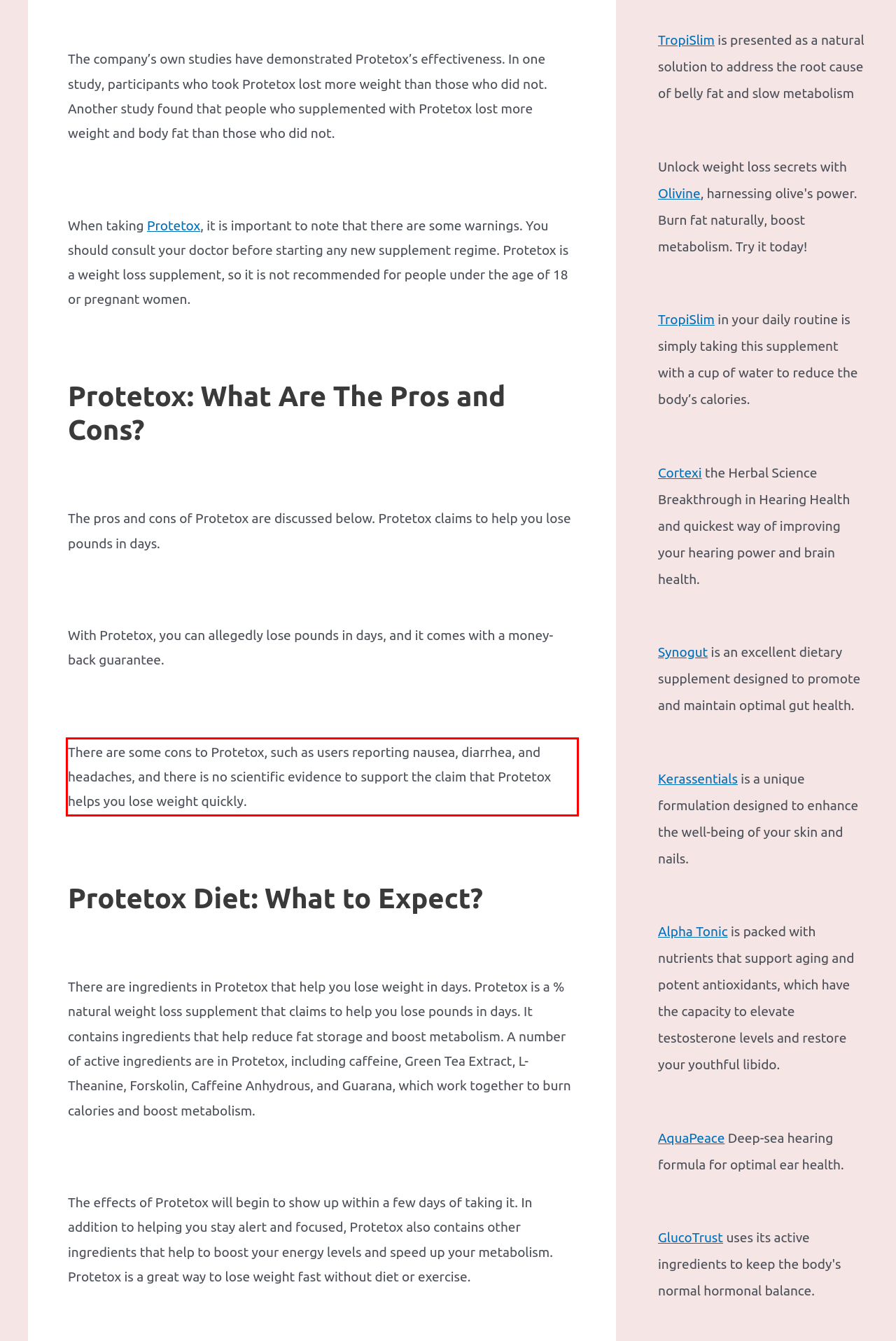The screenshot provided shows a webpage with a red bounding box. Apply OCR to the text within this red bounding box and provide the extracted content.

There are some cons to Protetox, such as users reporting nausea, diarrhea, and headaches, and there is no scientific evidence to support the claim that Protetox helps you lose weight quickly.